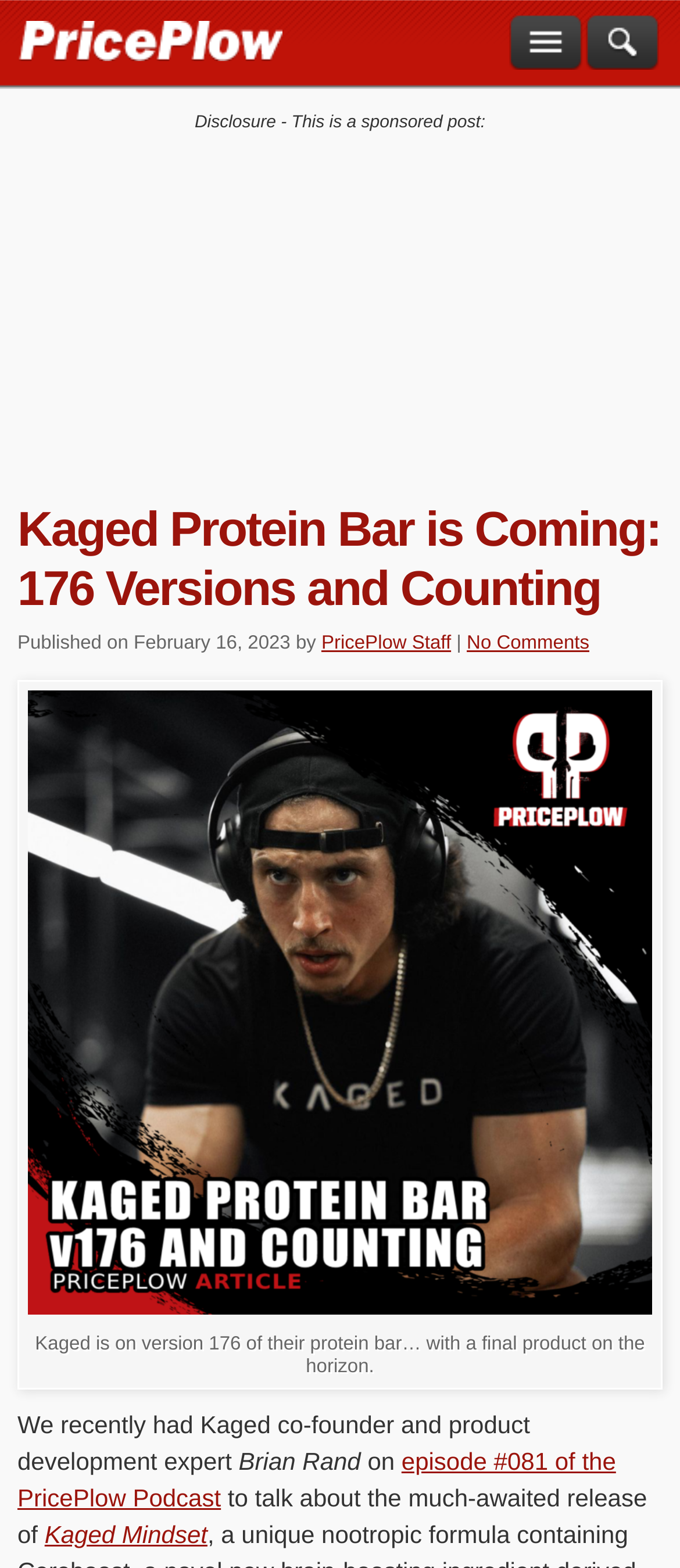Please locate the bounding box coordinates of the element that should be clicked to complete the given instruction: "Learn more about Kaged Mindset".

[0.066, 0.97, 0.305, 0.988]